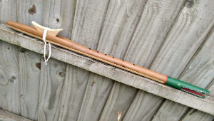Construct a detailed narrative about the image.

The image showcases a beautifully crafted Native American style flute, which marries the pale grain of maple with the rich tones of walnut. The flute features a distinct "False Foot" design styled as an alligator, highlighting its unique craftsmanship. It is positioned against a textured wooden background, emphasizing the organic materials and handmade quality of the instrument. The flute is complemented with accents in a green hue at the end, adding visual interest. This instrument is designed to play in the key of F#, noted for producing a tone that is both melodic and inviting. The image invites viewers to appreciate the artistry involved in the making of such traditional flutes.